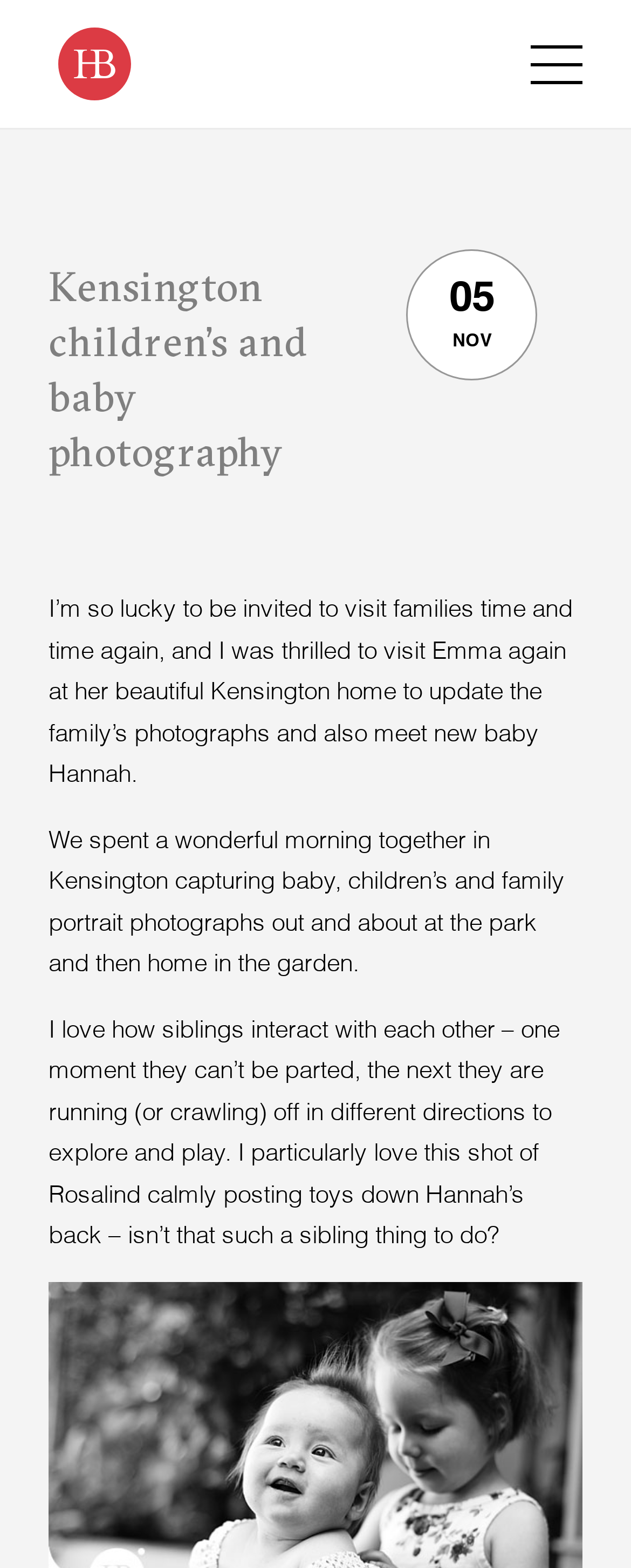Utilize the details in the image to thoroughly answer the following question: What is the activity shown in the mentioned photograph?

The activity shown in the mentioned photograph can be inferred from the text, which describes a shot of Rosalind calmly posting toys down Hannah's back.